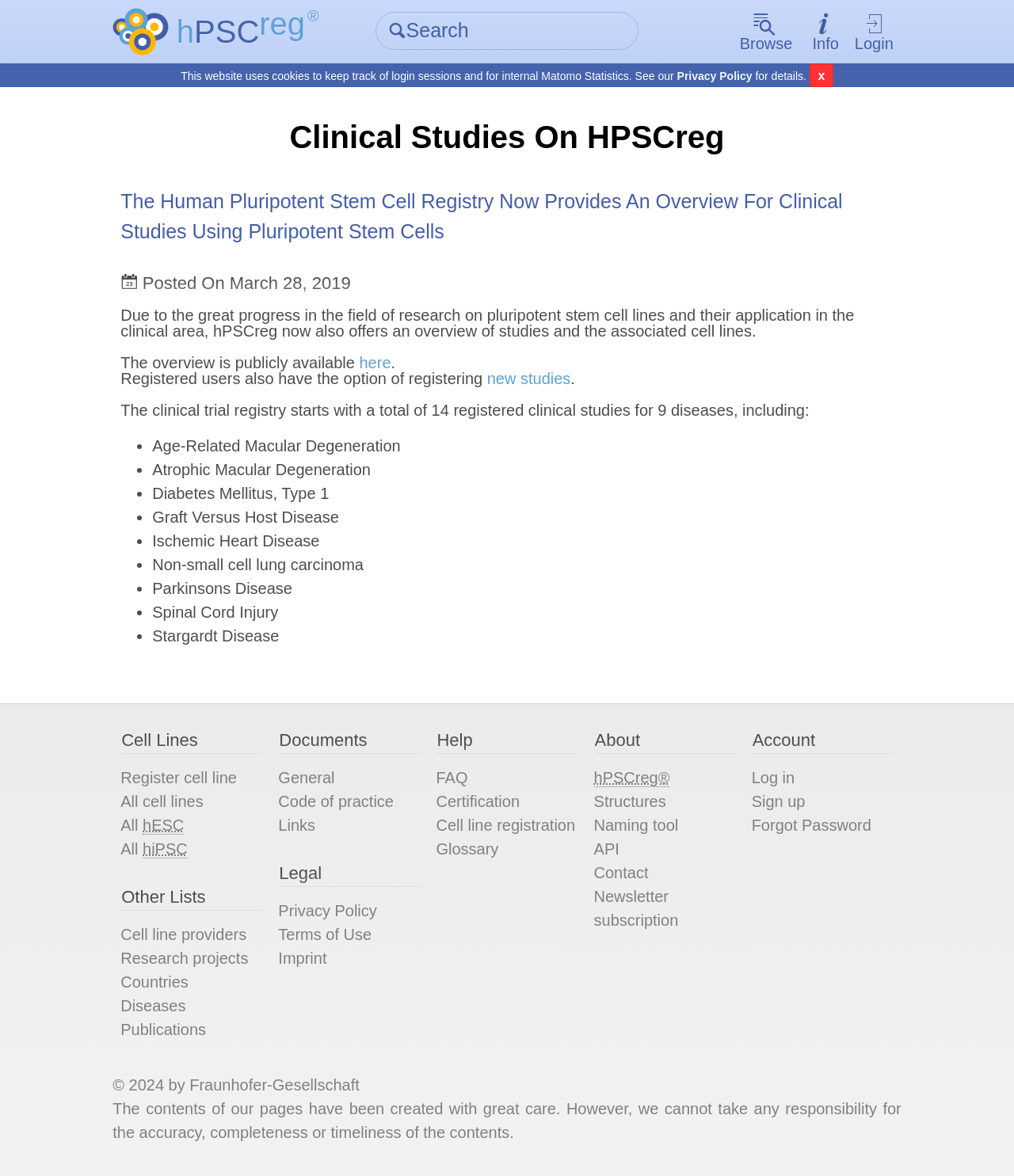Could you specify the bounding box coordinates for the clickable section to complete the following instruction: "Browse the registry"?

[0.718, 0.0, 0.789, 0.054]